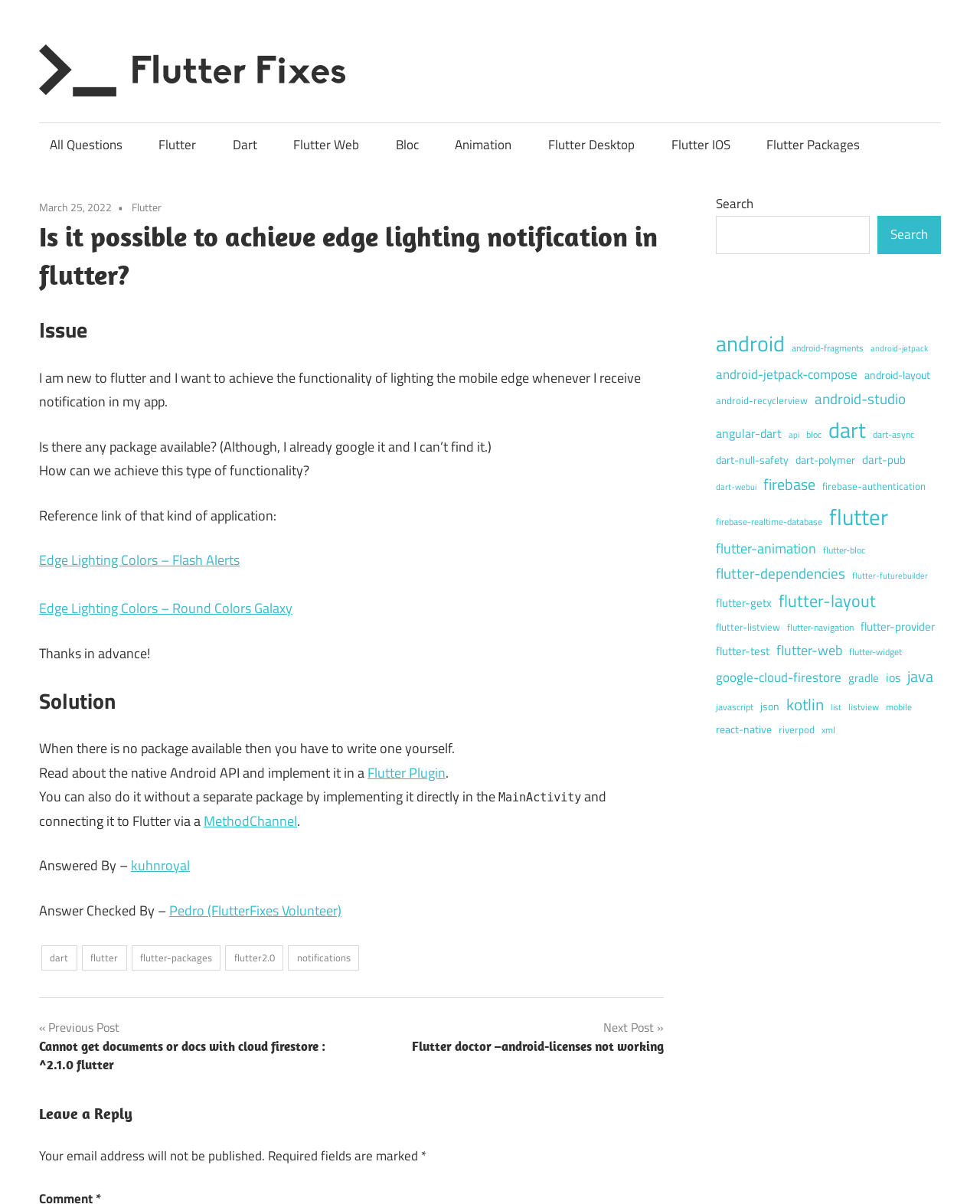Please find the bounding box coordinates in the format (top-left x, top-left y, bottom-right x, bottom-right y) for the given element description. Ensure the coordinates are floating point numbers between 0 and 1. Description: Flutter Fixes

[0.366, 0.028, 0.47, 0.101]